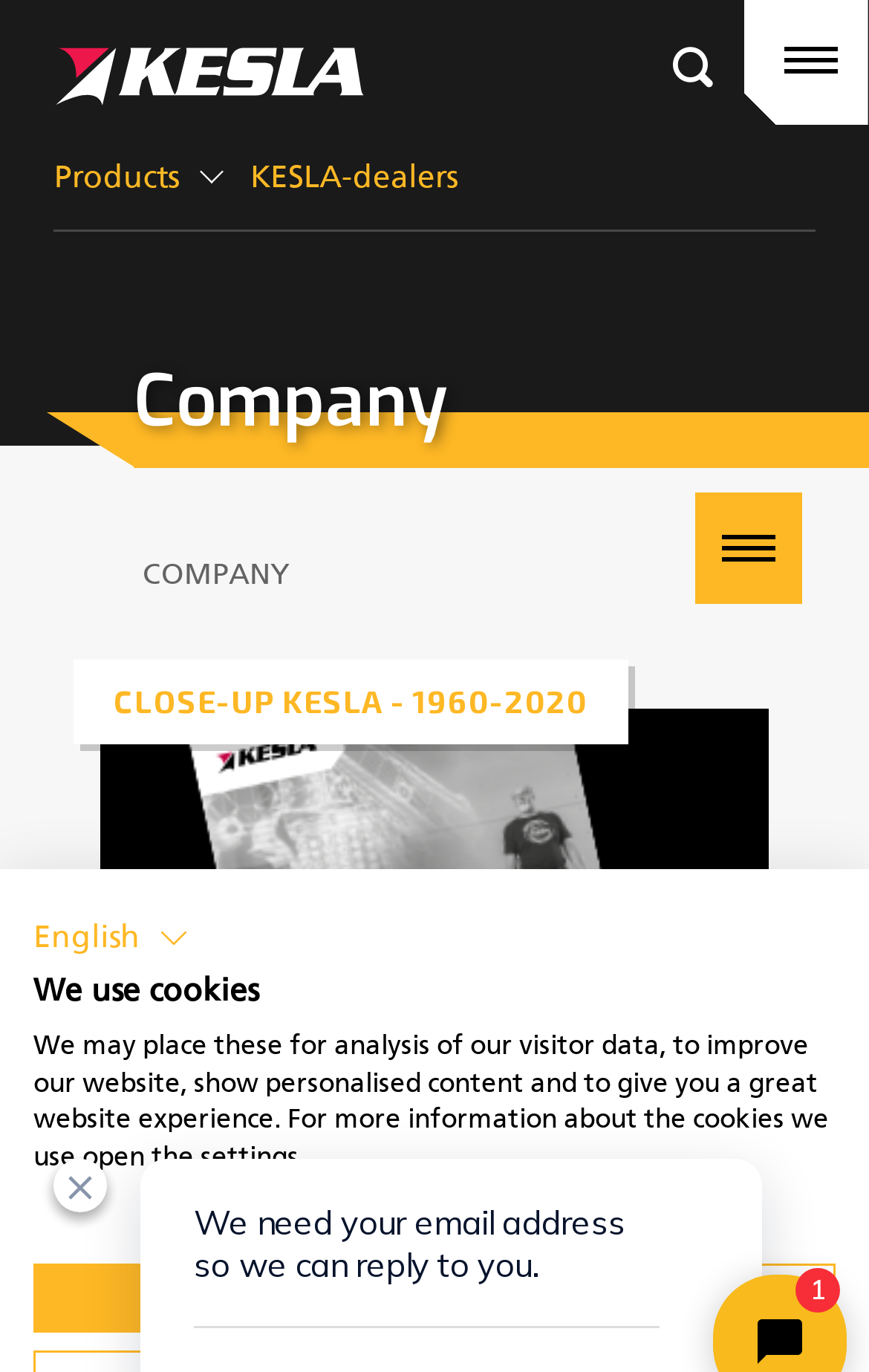Locate the bounding box of the UI element described by: "KESLA-dealers" in the given webpage screenshot.

[0.288, 0.094, 0.542, 0.167]